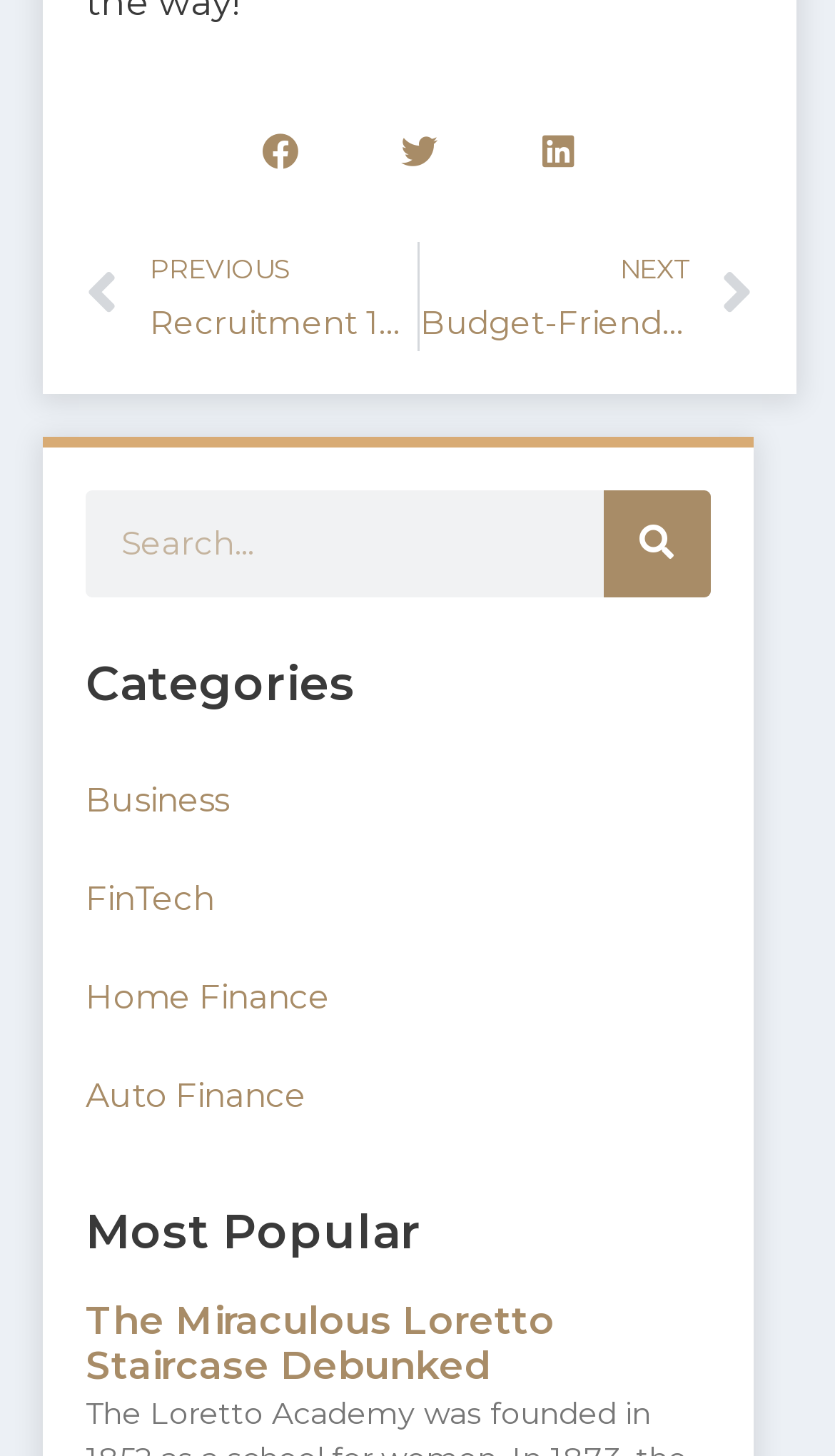Give a short answer using one word or phrase for the question:
What is the title of the most popular article?

The Miraculous Loretto Staircase Debunked